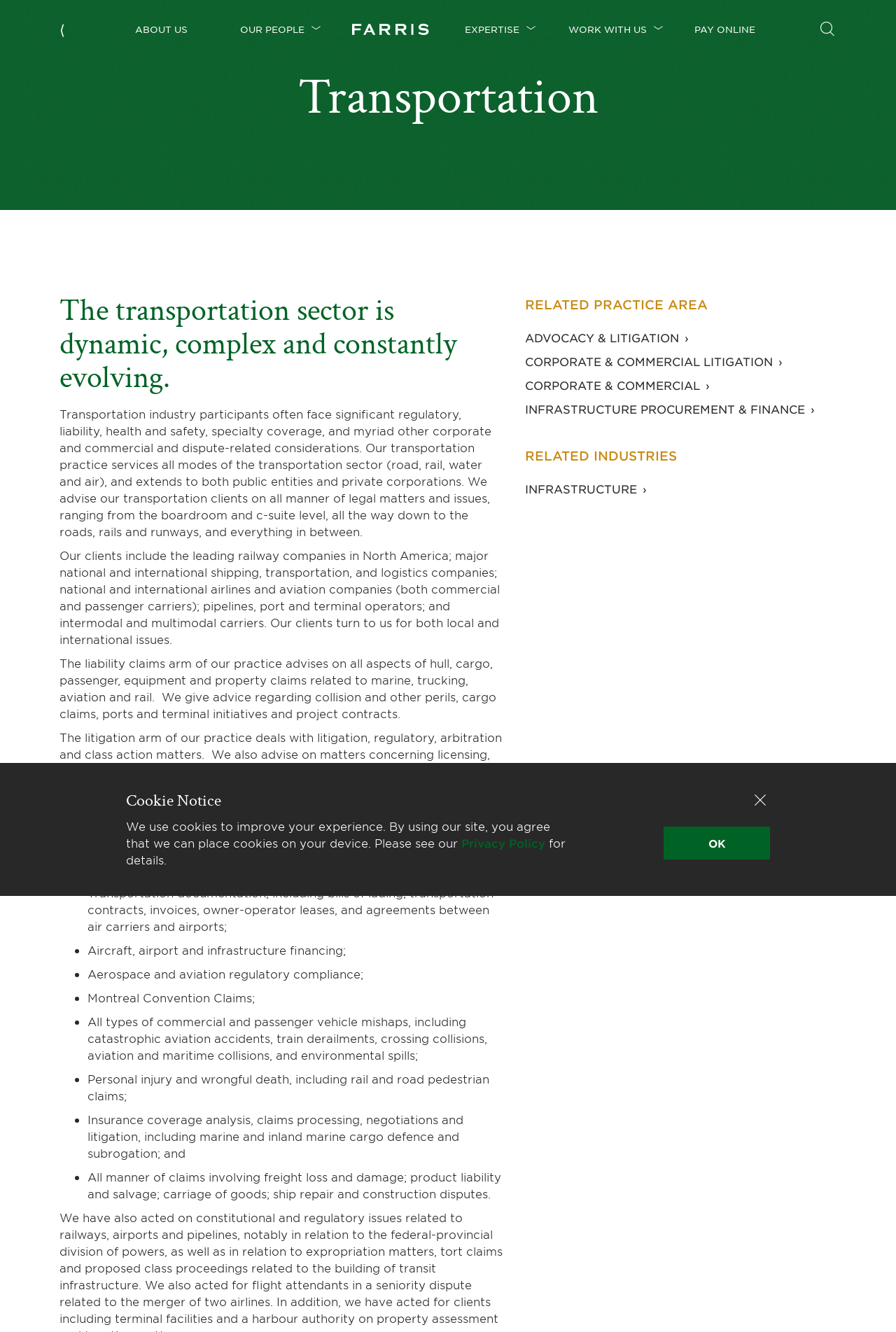Locate the coordinates of the bounding box for the clickable region that fulfills this instruction: "Click the ADVOCACY & LITIGATION › link".

[0.586, 0.247, 0.934, 0.26]